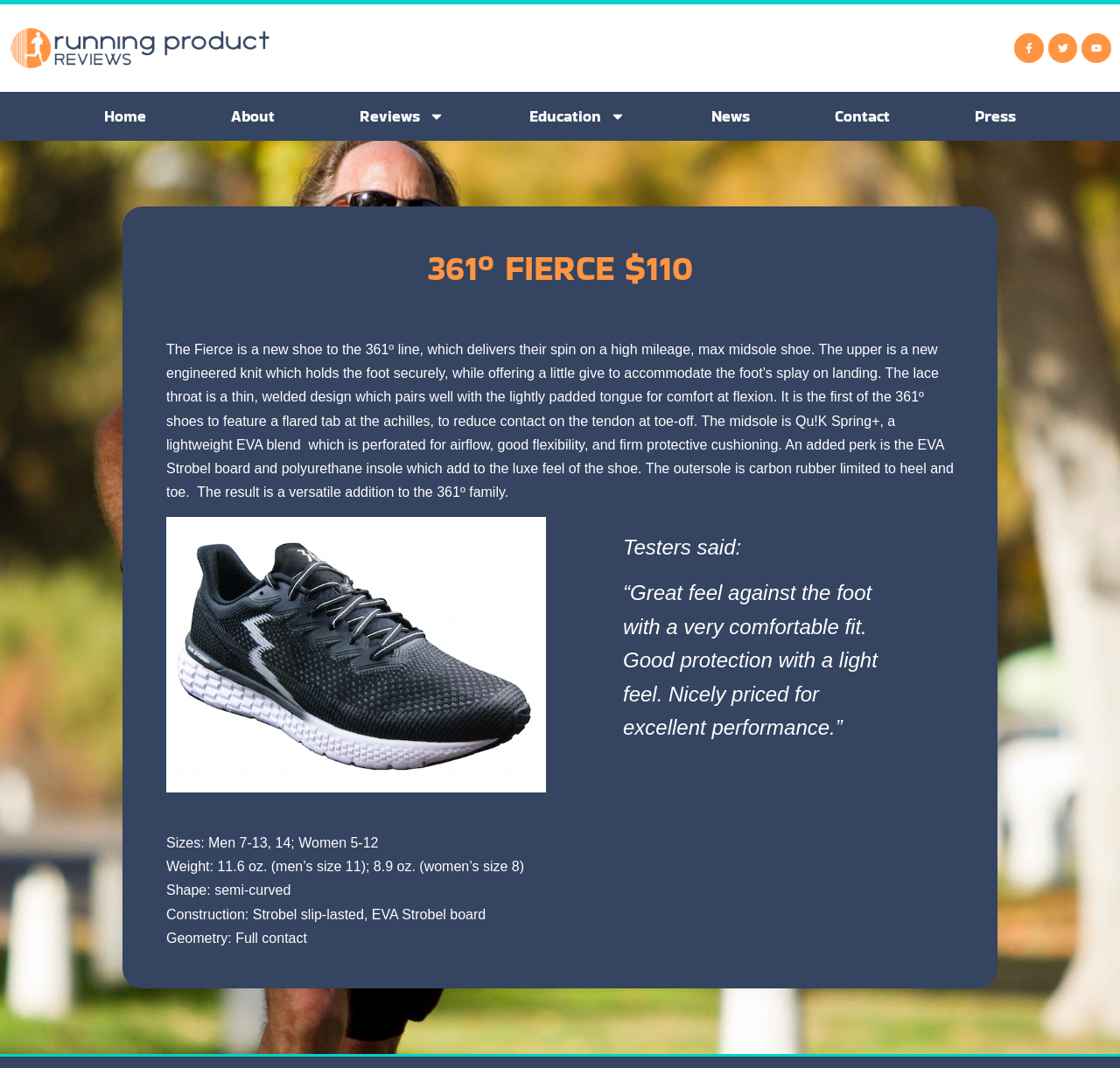What is the purpose of the flared tab at the achilles?
Refer to the image and provide a concise answer in one word or phrase.

To reduce contact on the tendon at toe-off